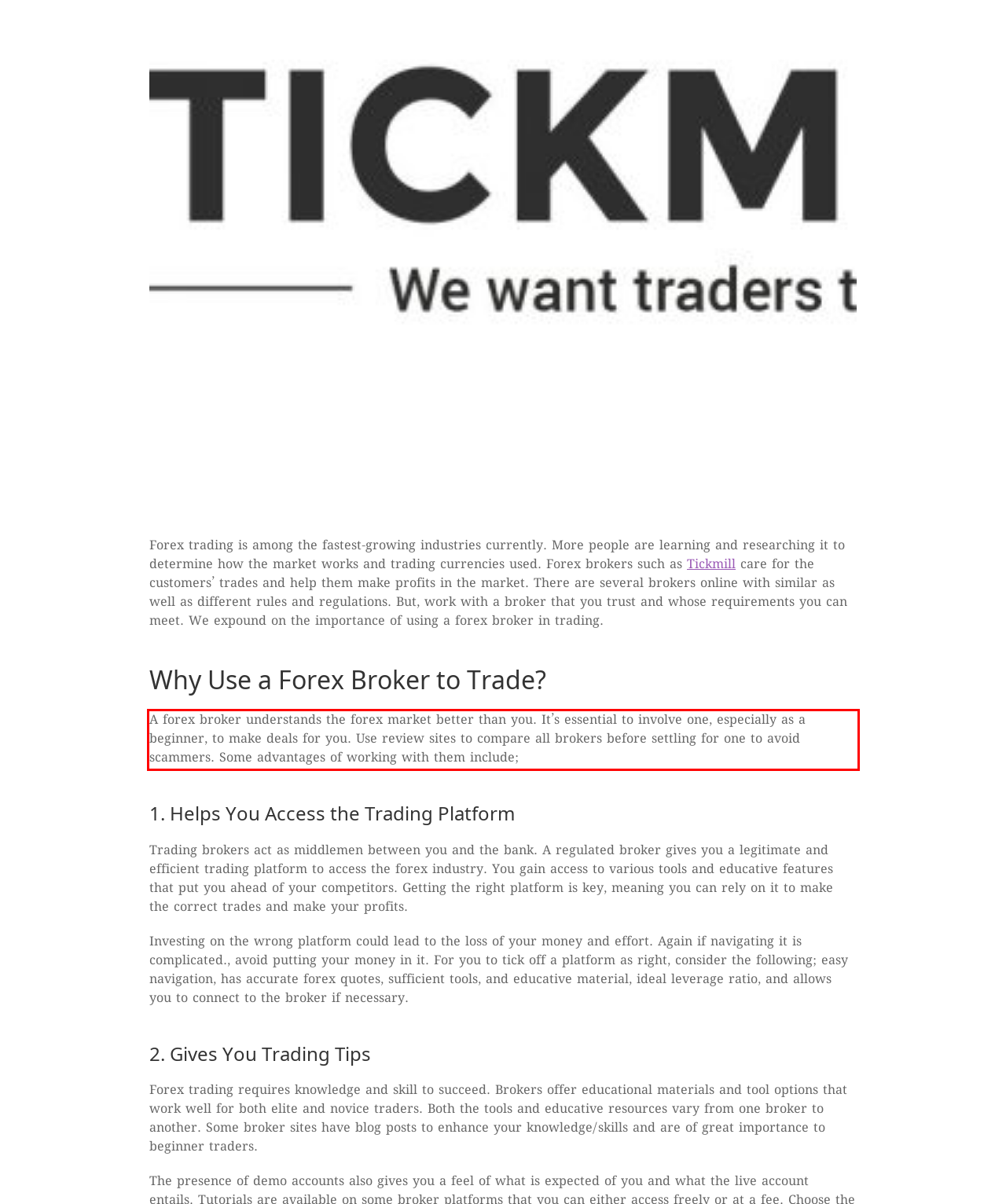Identify and extract the text within the red rectangle in the screenshot of the webpage.

A forex broker understands the forex market better than you. It’s essential to involve one, especially as a beginner, to make deals for you. Use review sites to compare all brokers before settling for one to avoid scammers. Some advantages of working with them include;